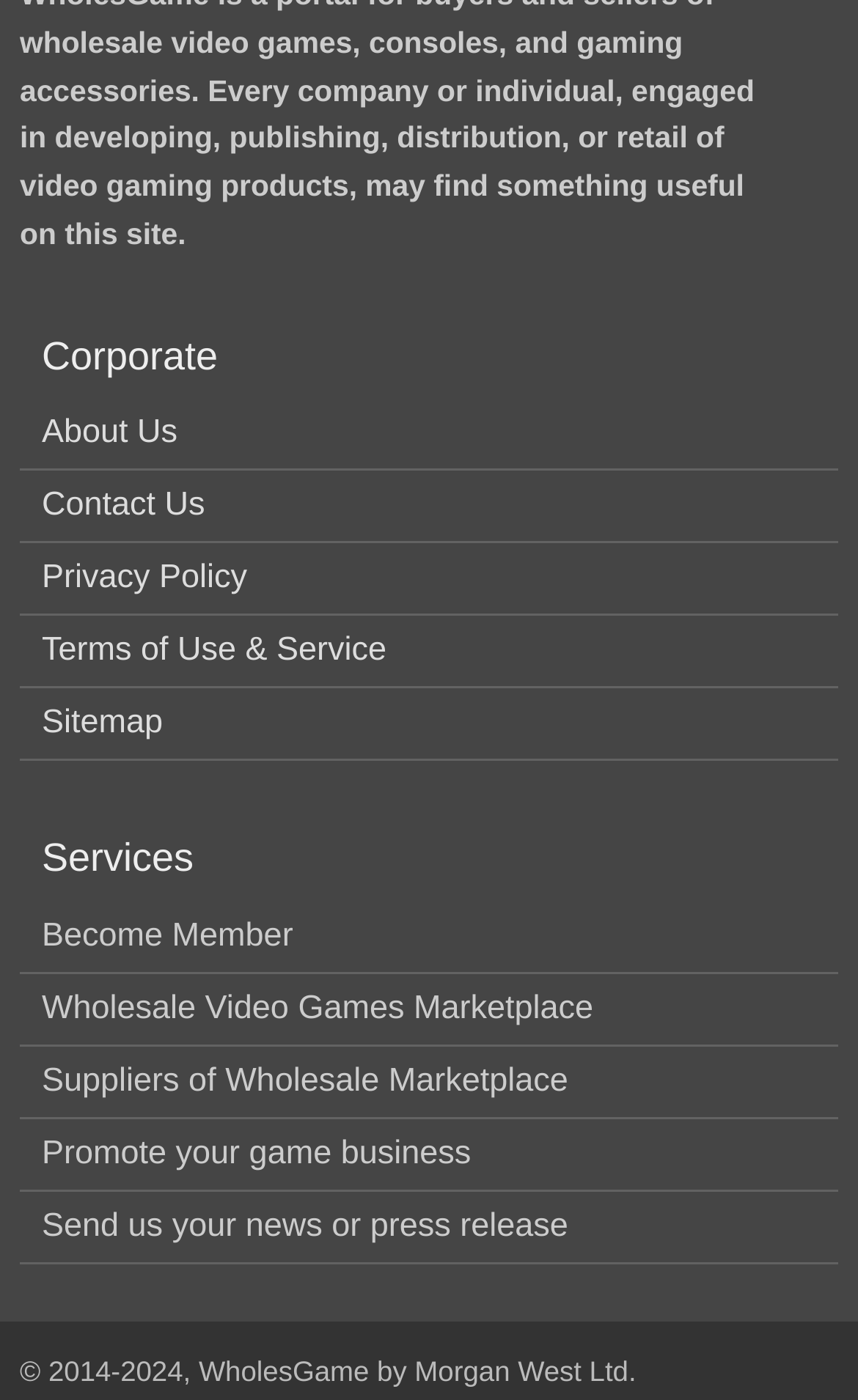Carefully examine the image and provide an in-depth answer to the question: How many years has WholesGame been in operation?

According to the copyright section, WholesGame has been in operation from 2014 to 2024, which is a total of 10 years.